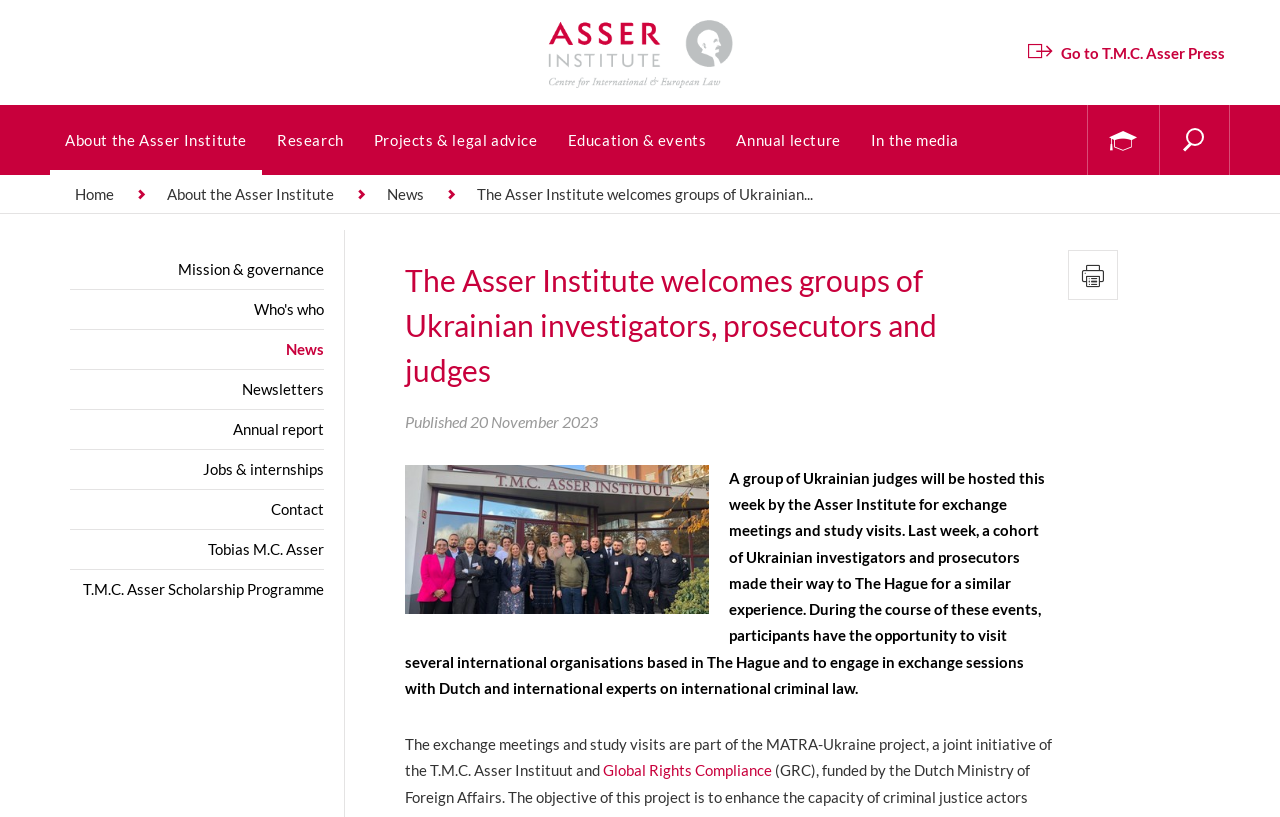Based on the element description, predict the bounding box coordinates (top-left x, top-left y, bottom-right x, bottom-right y) for the UI element in the screenshot: Mission & governance

[0.139, 0.318, 0.253, 0.34]